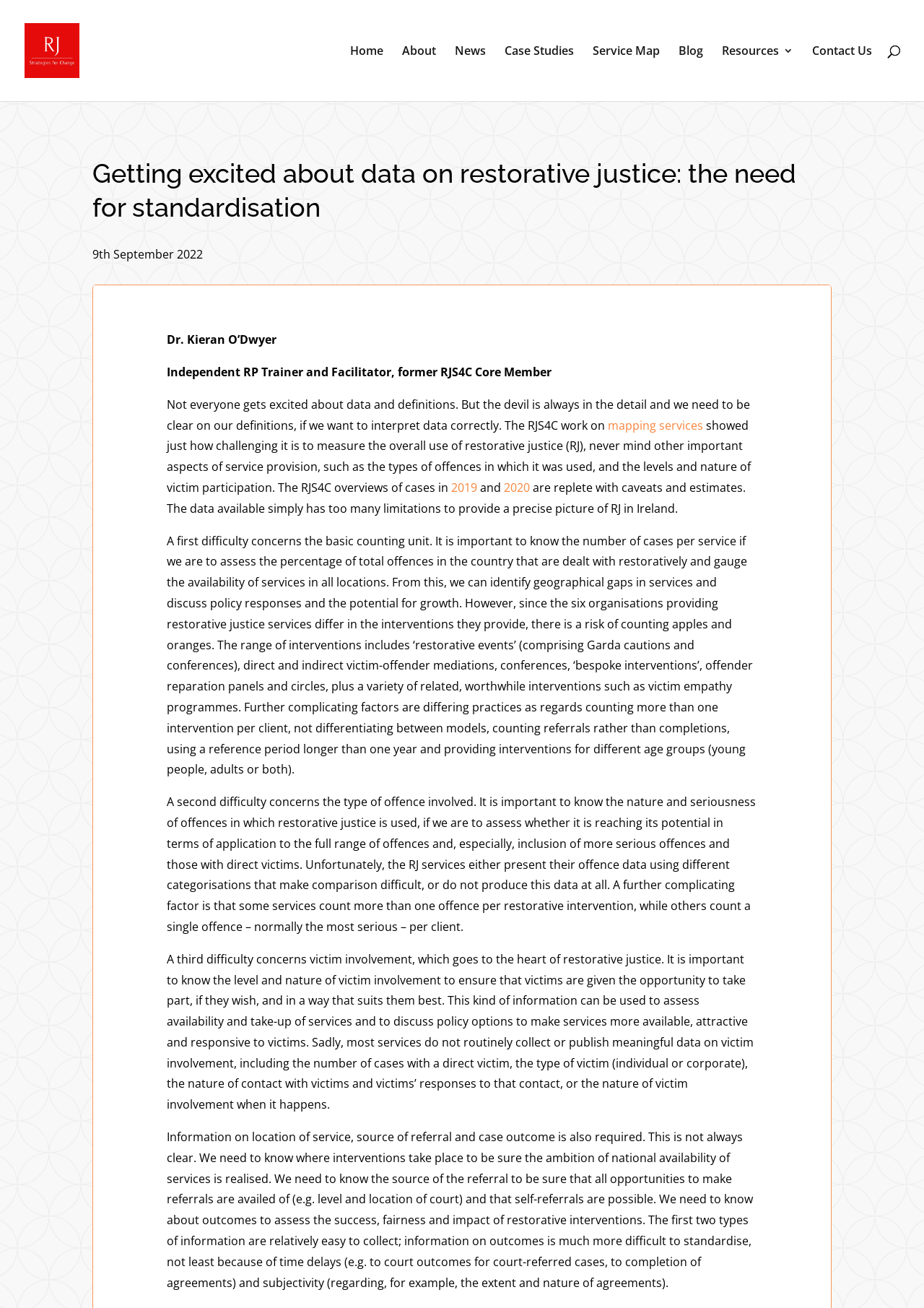Specify the bounding box coordinates of the element's region that should be clicked to achieve the following instruction: "search for something". The bounding box coordinates consist of four float numbers between 0 and 1, in the format [left, top, right, bottom].

None